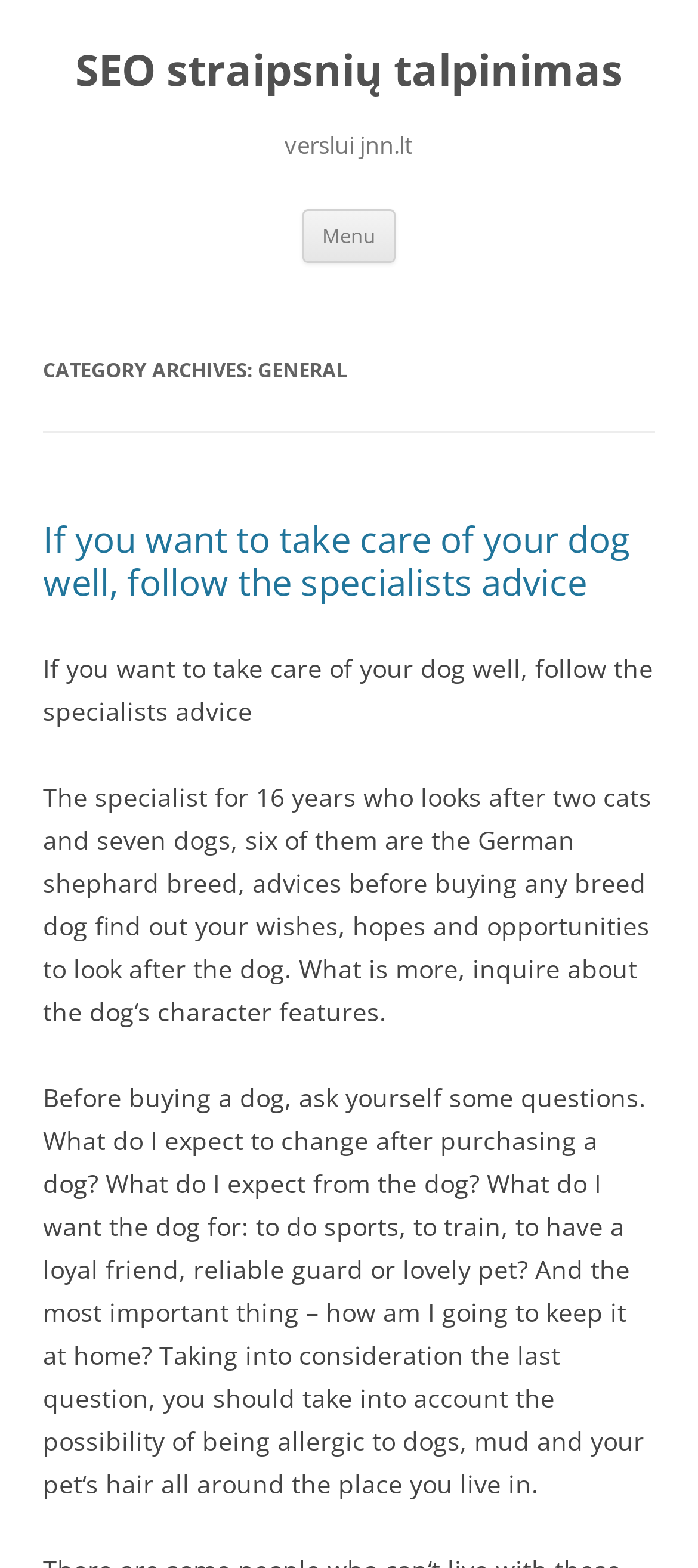Identify the bounding box for the given UI element using the description provided. Coordinates should be in the format (top-left x, top-left y, bottom-right x, bottom-right y) and must be between 0 and 1. Here is the description: Privacy Policy

None